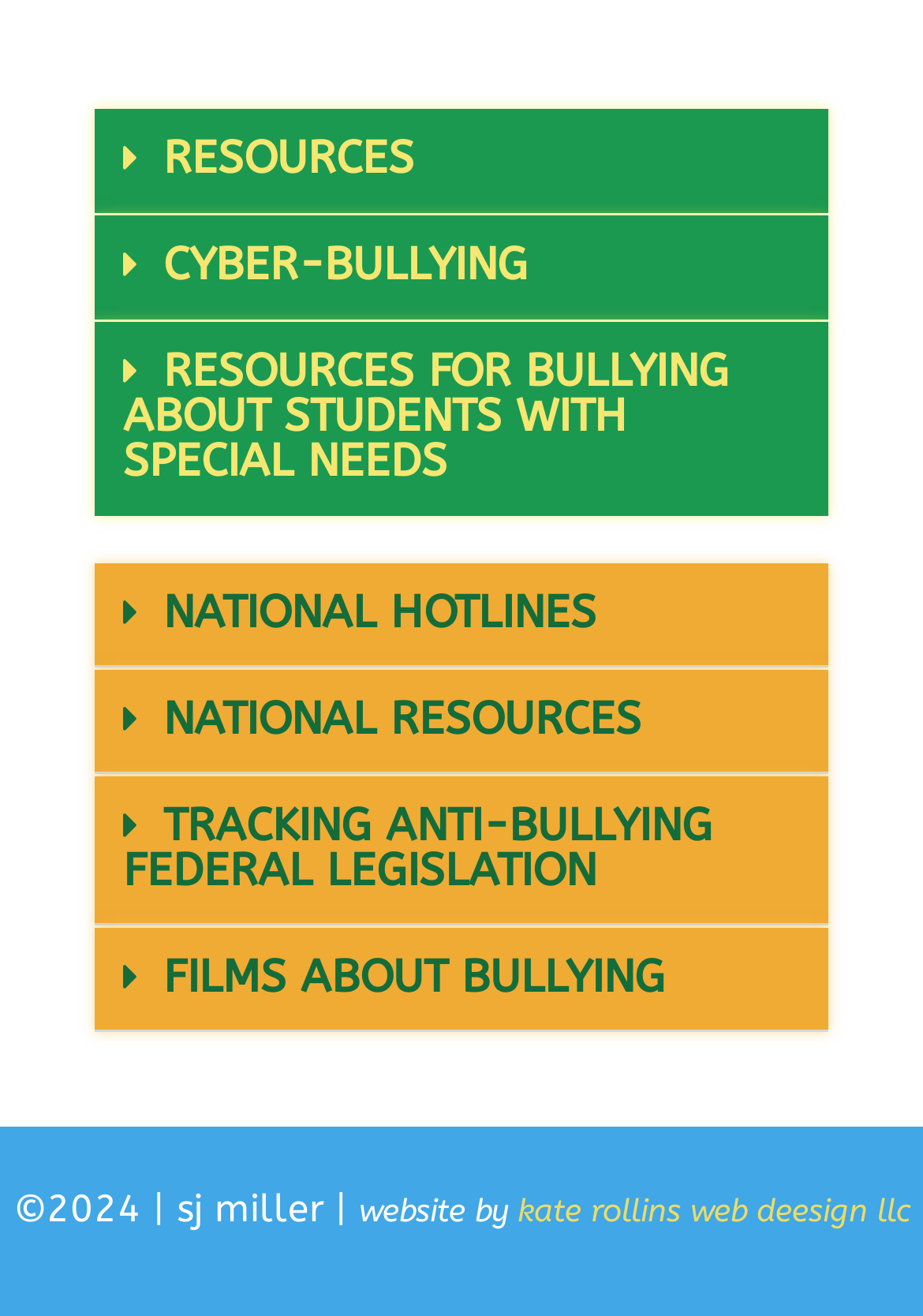Please locate the bounding box coordinates for the element that should be clicked to achieve the following instruction: "Visit kate rollins web deesign llc website". Ensure the coordinates are given as four float numbers between 0 and 1, i.e., [left, top, right, bottom].

[0.56, 0.907, 0.986, 0.934]